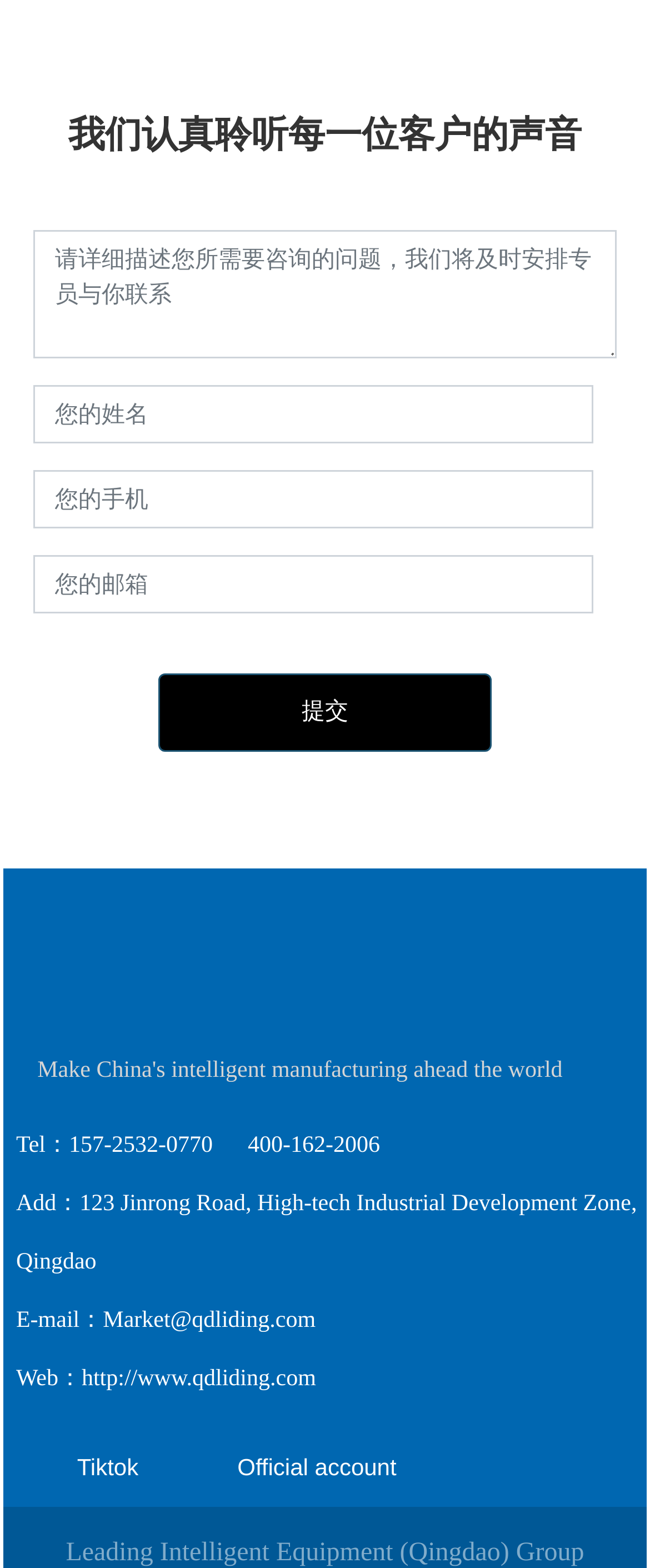Can you pinpoint the bounding box coordinates for the clickable element required for this instruction: "Explore Best Leadership Quotes"? The coordinates should be four float numbers between 0 and 1, i.e., [left, top, right, bottom].

None